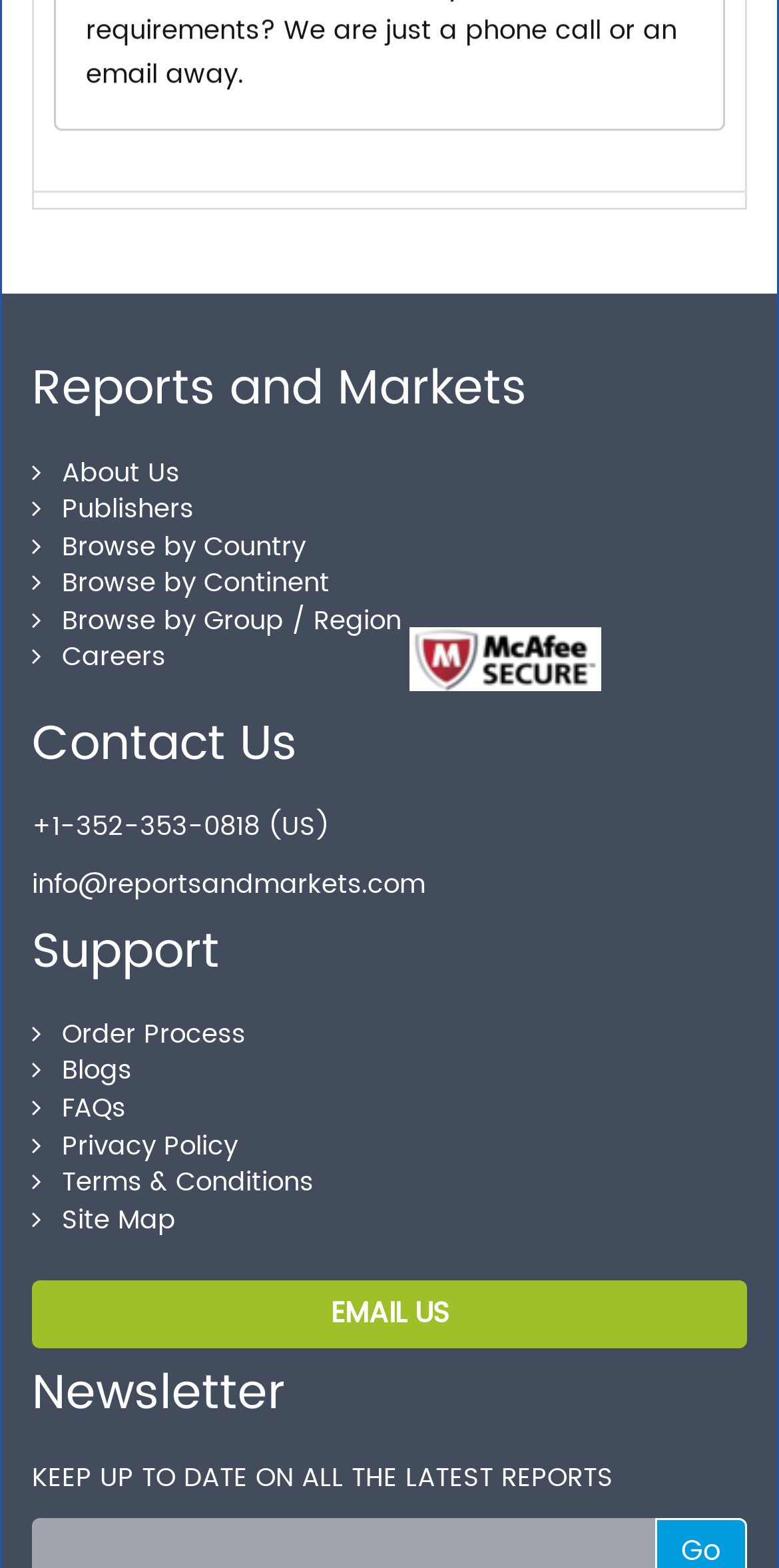Answer the question using only one word or a concise phrase: What is the name of the company?

Reports and Markets